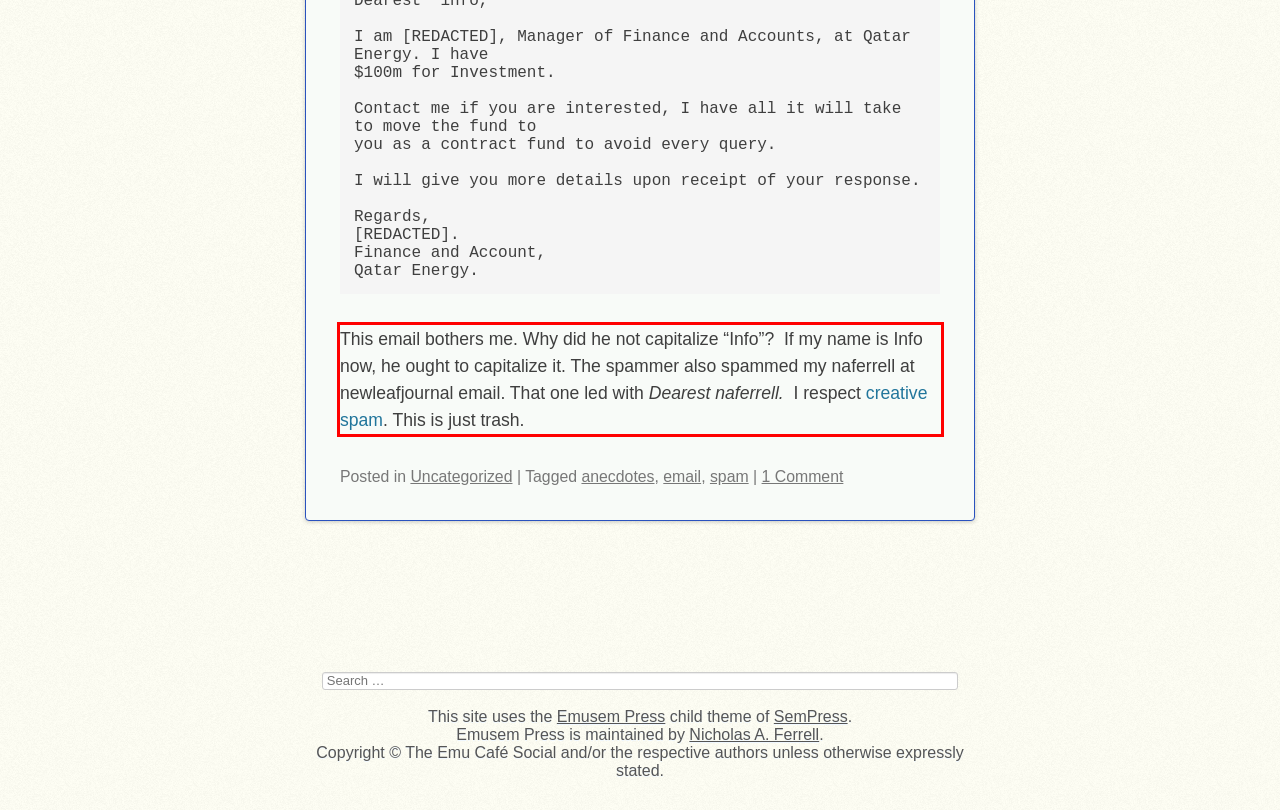Please identify the text within the red rectangular bounding box in the provided webpage screenshot.

This email bothers me. Why did he not capitalize “Info”? If my name is Info now, he ought to capitalize it. The spammer also spammed my naferrell at newleafjournal email. That one led with Dearest naferrell. I respect creative spam. This is just trash.